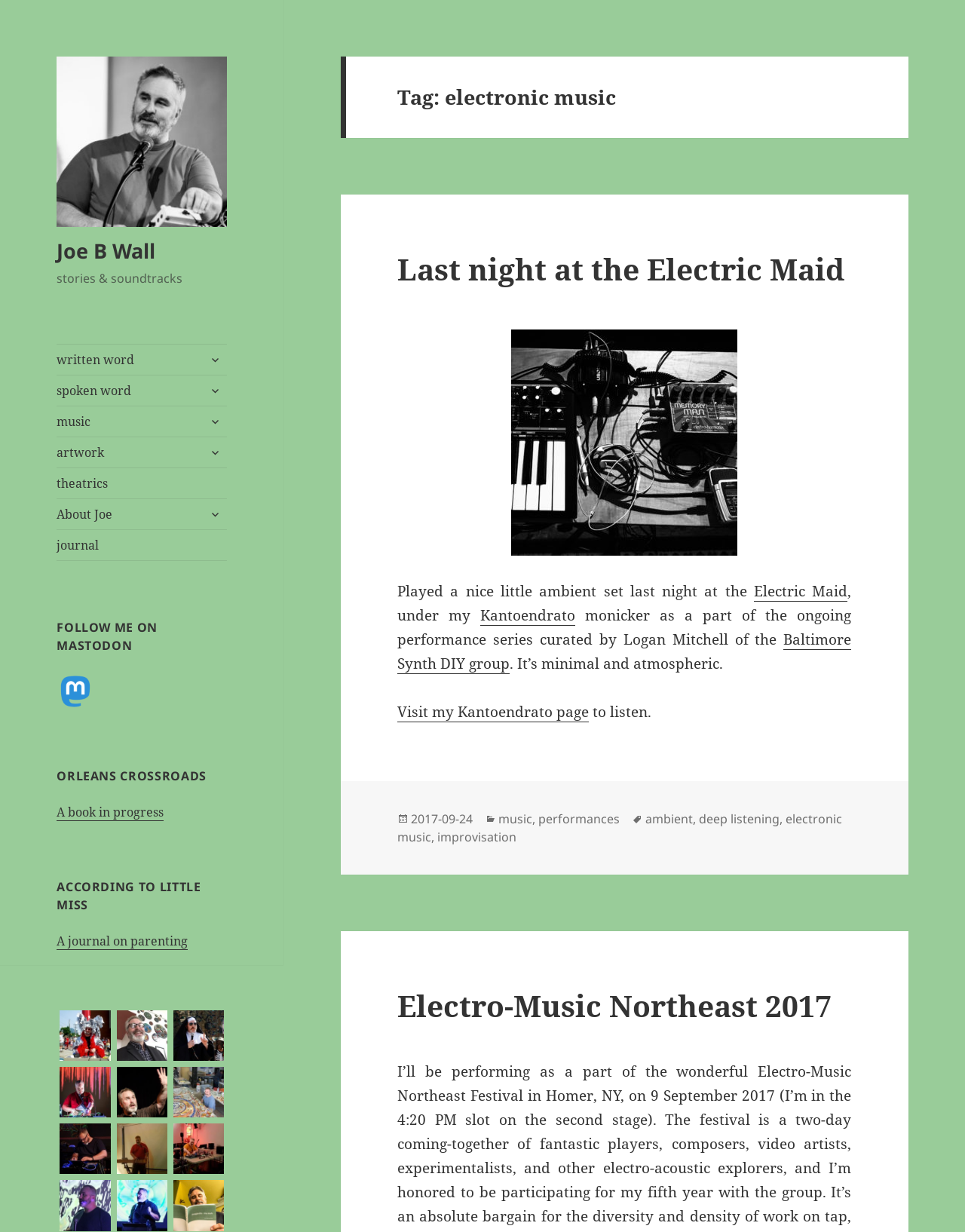What is the text of the first link on the webpage? Please answer the question using a single word or phrase based on the image.

Joe B Wall